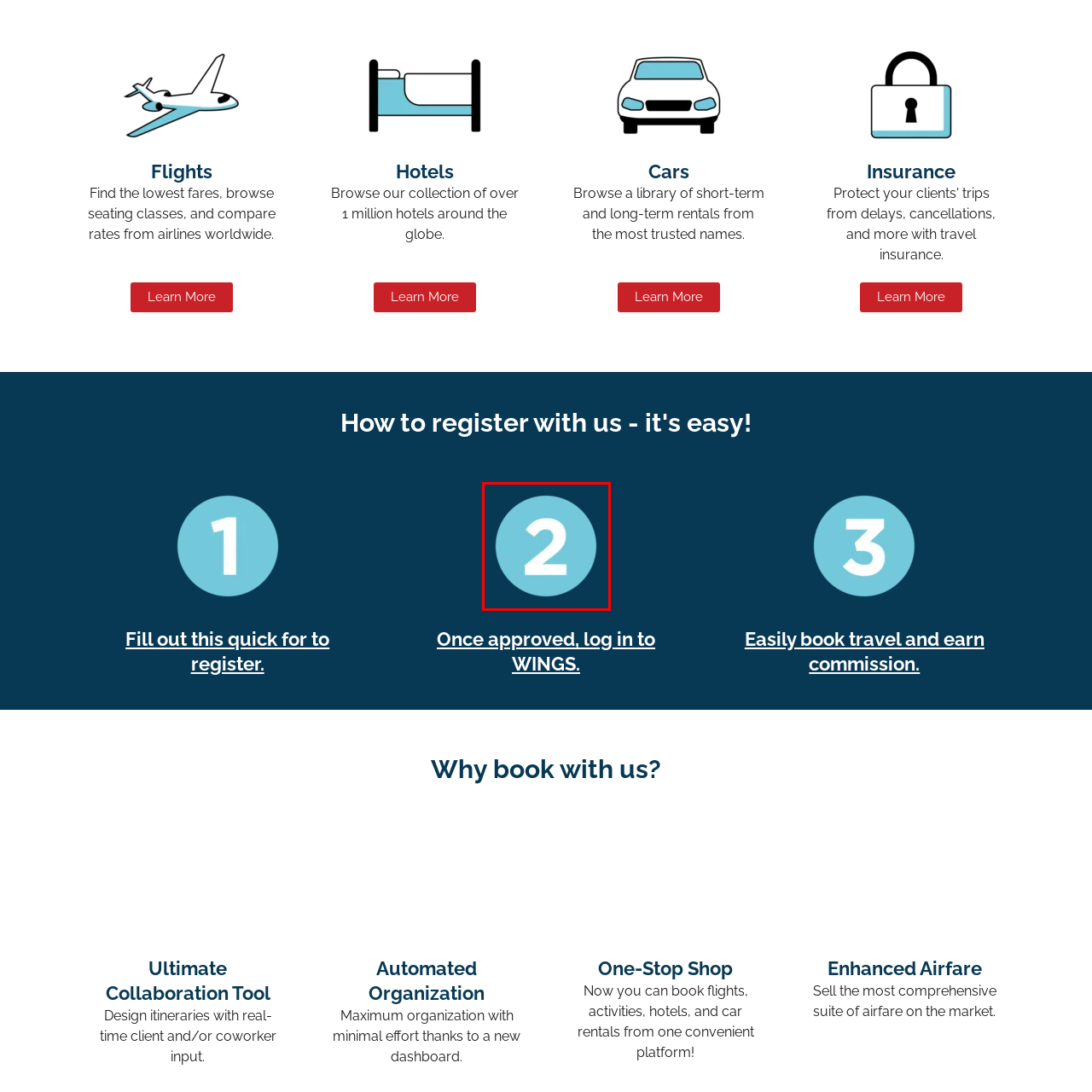Analyze and describe the image content within the red perimeter in detail.

The image features a simplistic yet striking design depicting the number "2" prominently displayed within a light blue circular background. The bold white numeral is centered, conveying a sense of clarity and simplicity. This design element likely serves as a visual marker or step indicator in a sequence, reflecting an organized approach to information or processes. The overall aesthetic suggests a modern, user-friendly interface, possibly aimed at guiding users through stages of a service or a registration process in the context of travel booking solutions offered by WINGS.